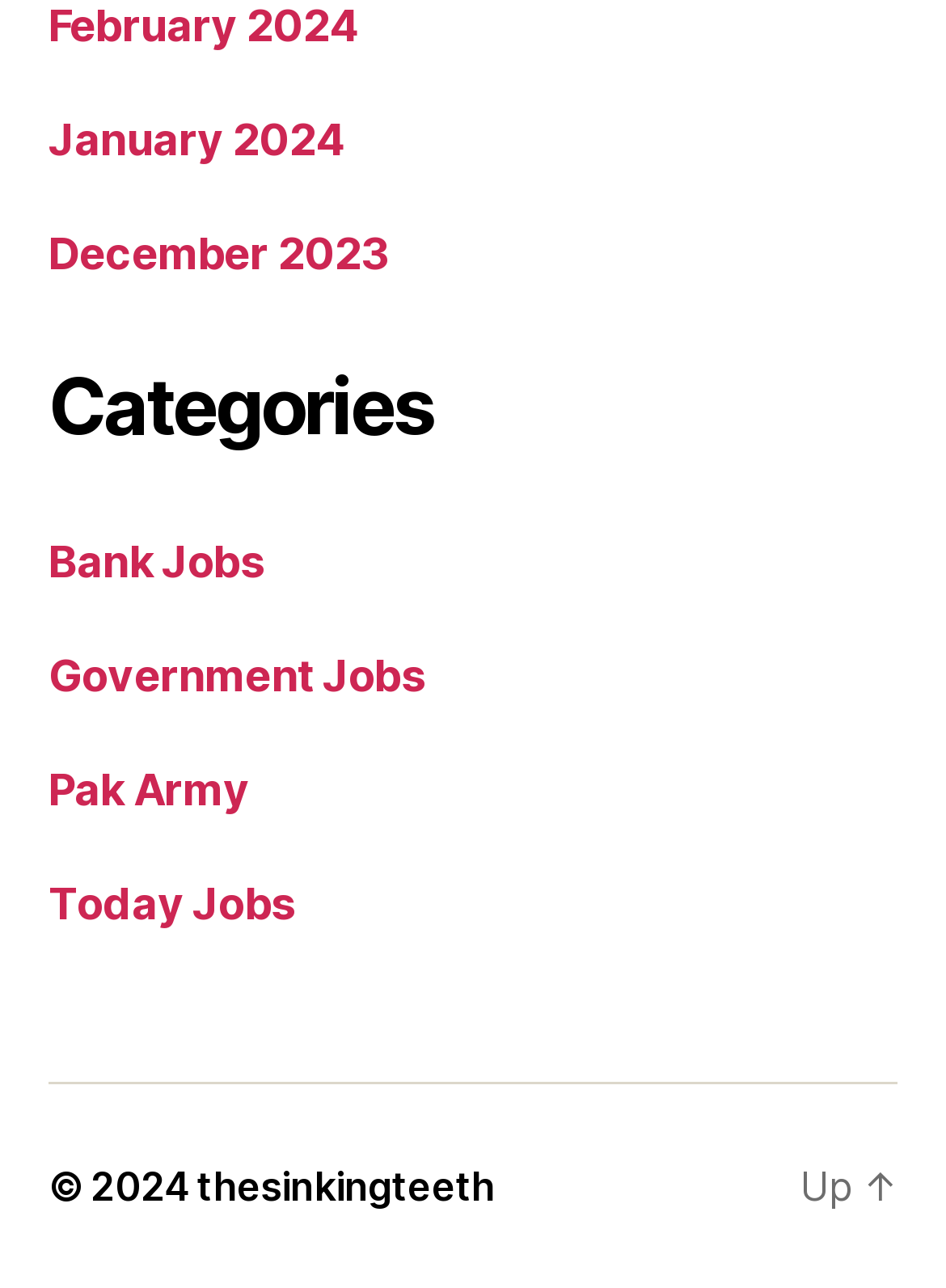Find the bounding box coordinates for the area that should be clicked to accomplish the instruction: "Go to Today Jobs".

[0.051, 0.681, 0.311, 0.72]